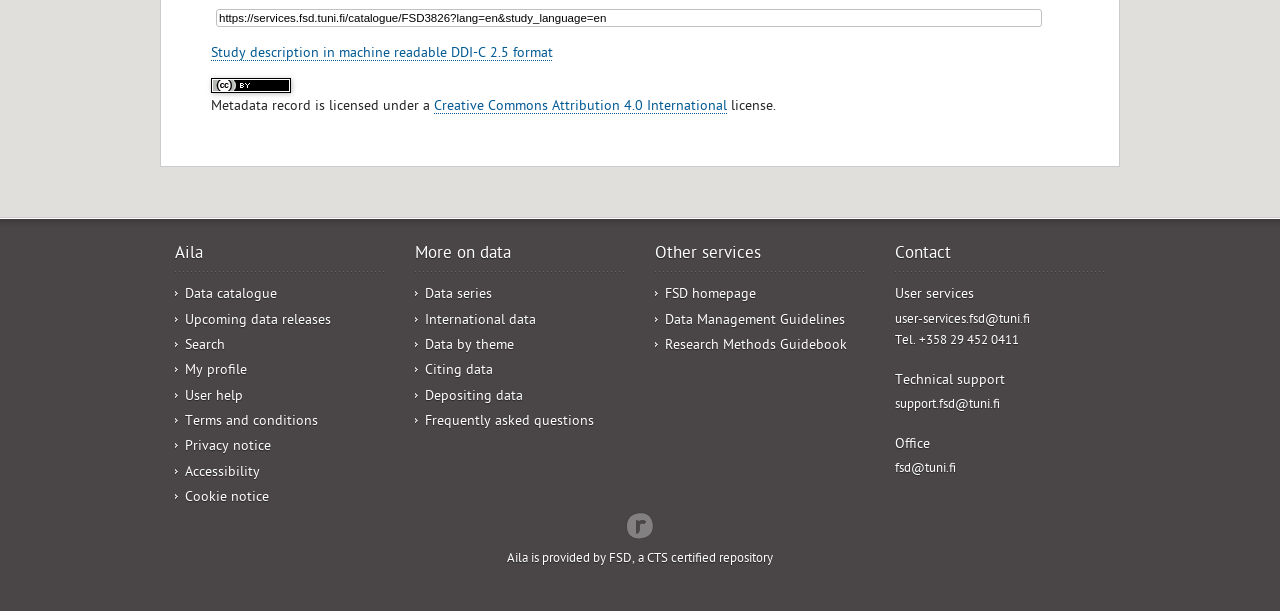What is the URL of the direct link to this tab?
Answer the question with as much detail as possible.

The URL of the direct link to this tab can be found in the textbox with the label 'Direct link to this tab:' which contains the URL 'https://services.fsd.tuni.fi/catalogue/FSD3826?lang=en&study_language=en'.